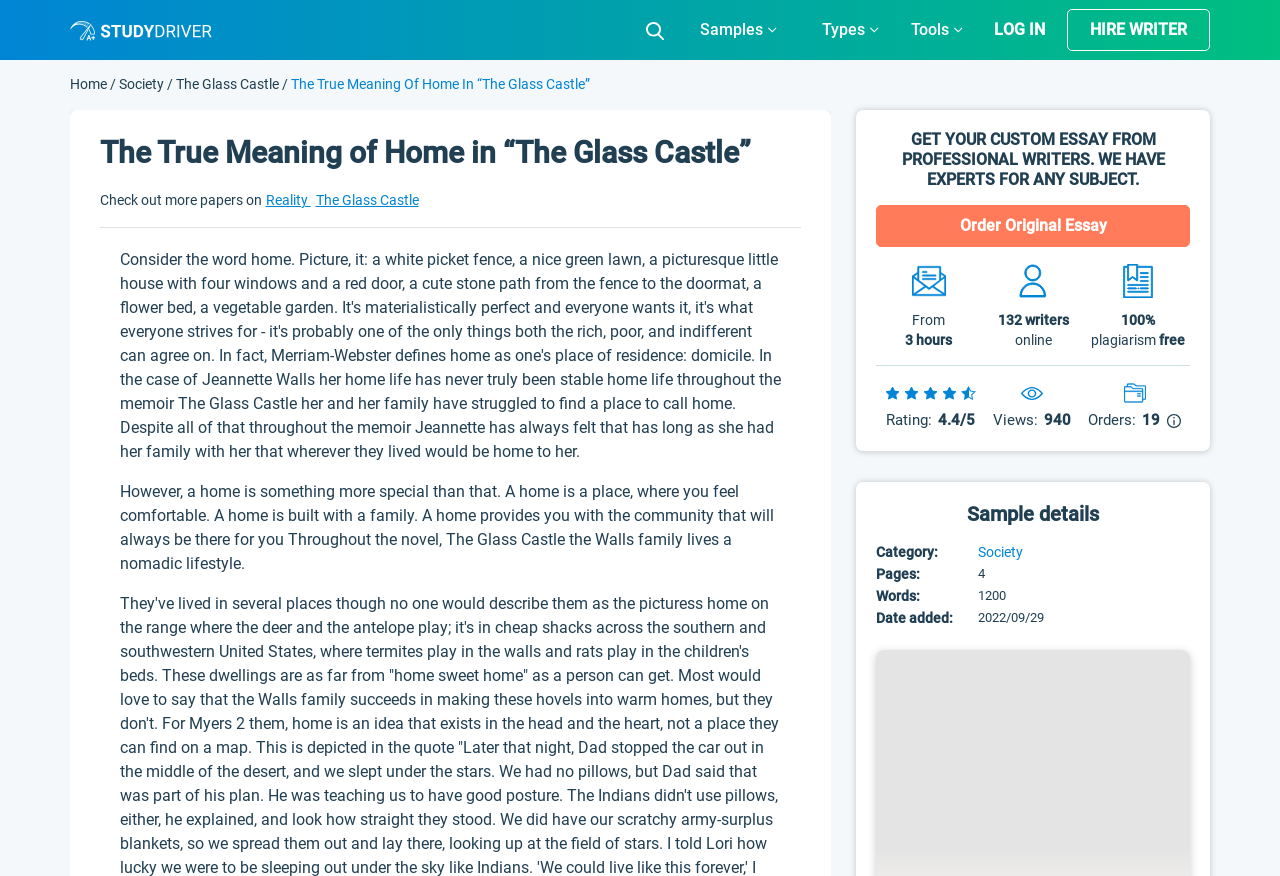Please locate the bounding box coordinates of the element that needs to be clicked to achieve the following instruction: "Hire a writer". The coordinates should be four float numbers between 0 and 1, i.e., [left, top, right, bottom].

[0.852, 0.022, 0.927, 0.044]